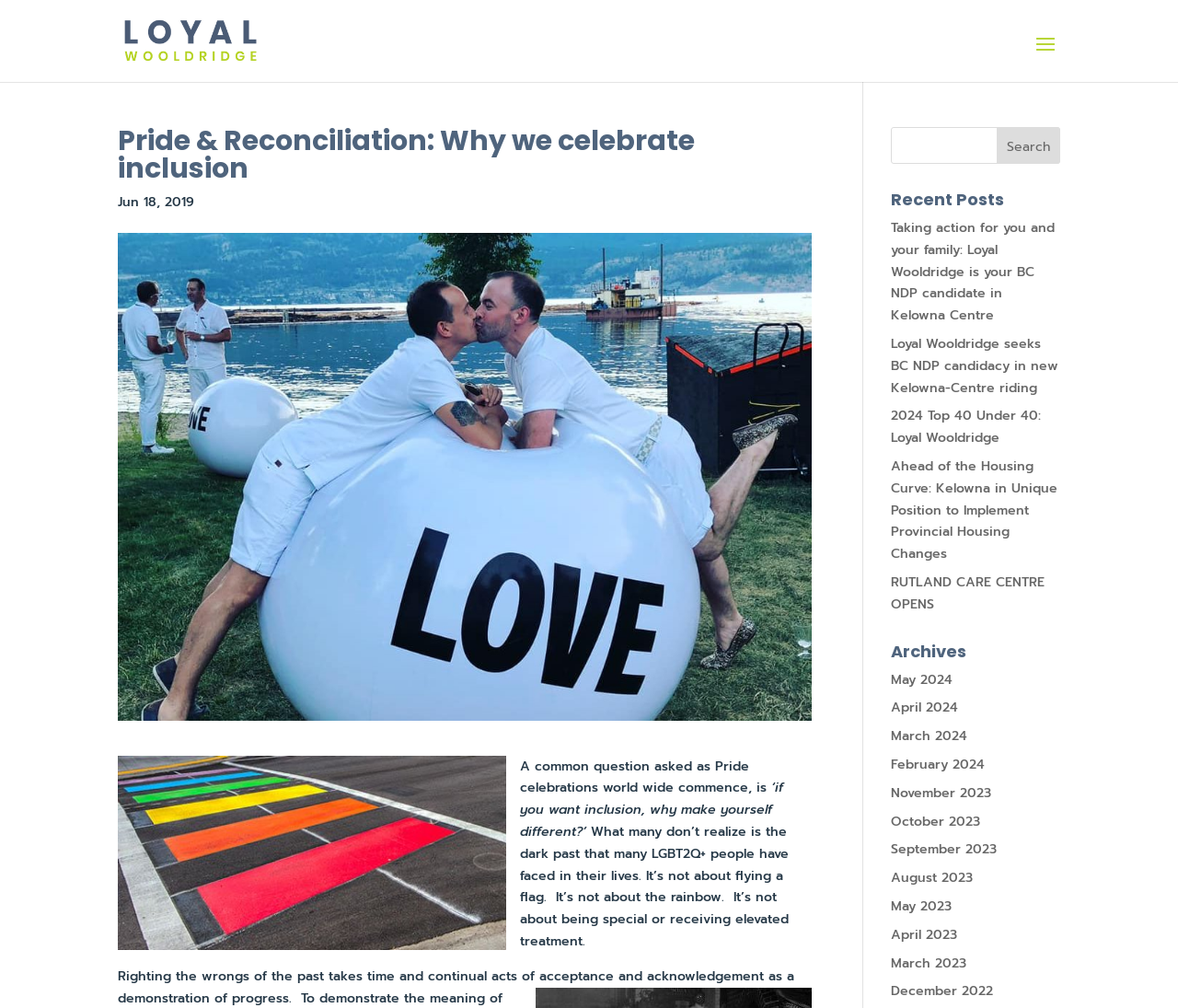Please indicate the bounding box coordinates of the element's region to be clicked to achieve the instruction: "Search for a topic". Provide the coordinates as four float numbers between 0 and 1, i.e., [left, top, right, bottom].

[0.756, 0.126, 0.9, 0.163]